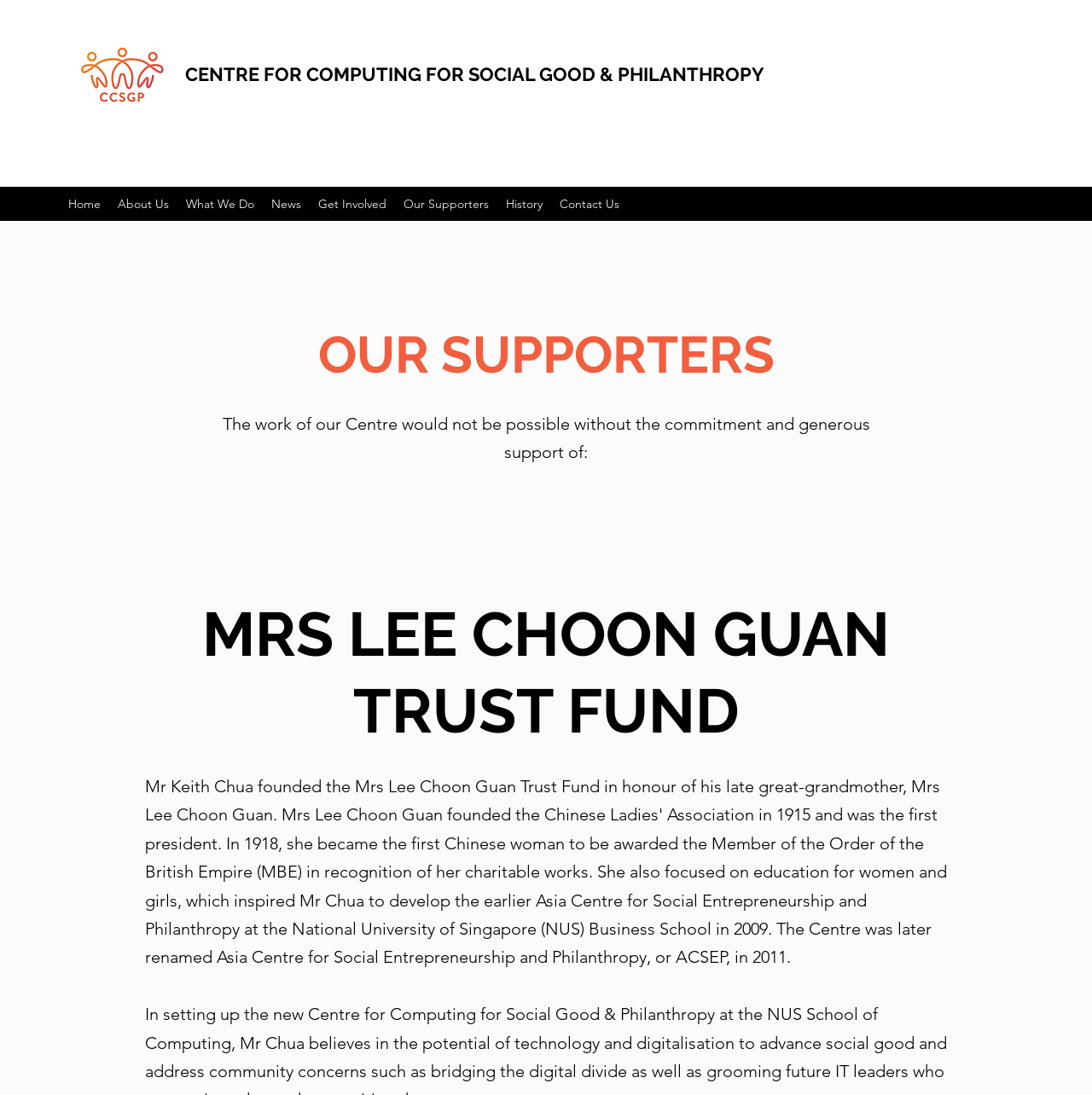Please determine the bounding box coordinates for the element that should be clicked to follow these instructions: "click the Centre for Computing for Social Good & Philanthropy link".

[0.17, 0.058, 0.429, 0.078]